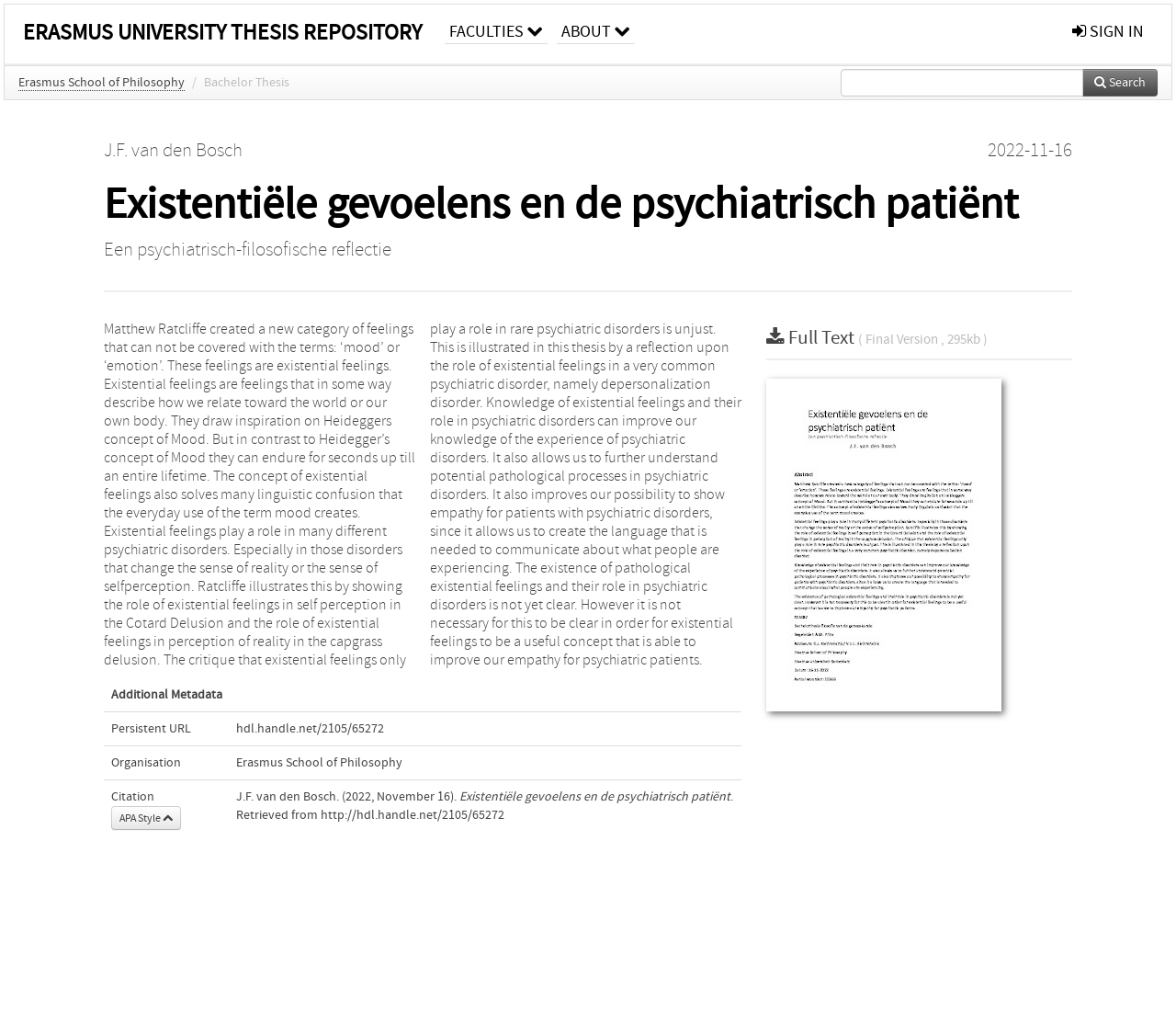Locate the UI element described by Does Bemz offer promo/discount codes? in the provided webpage screenshot. Return the bounding box coordinates in the format (top-left x, top-left y, bottom-right x, bottom-right y), ensuring all values are between 0 and 1.

None